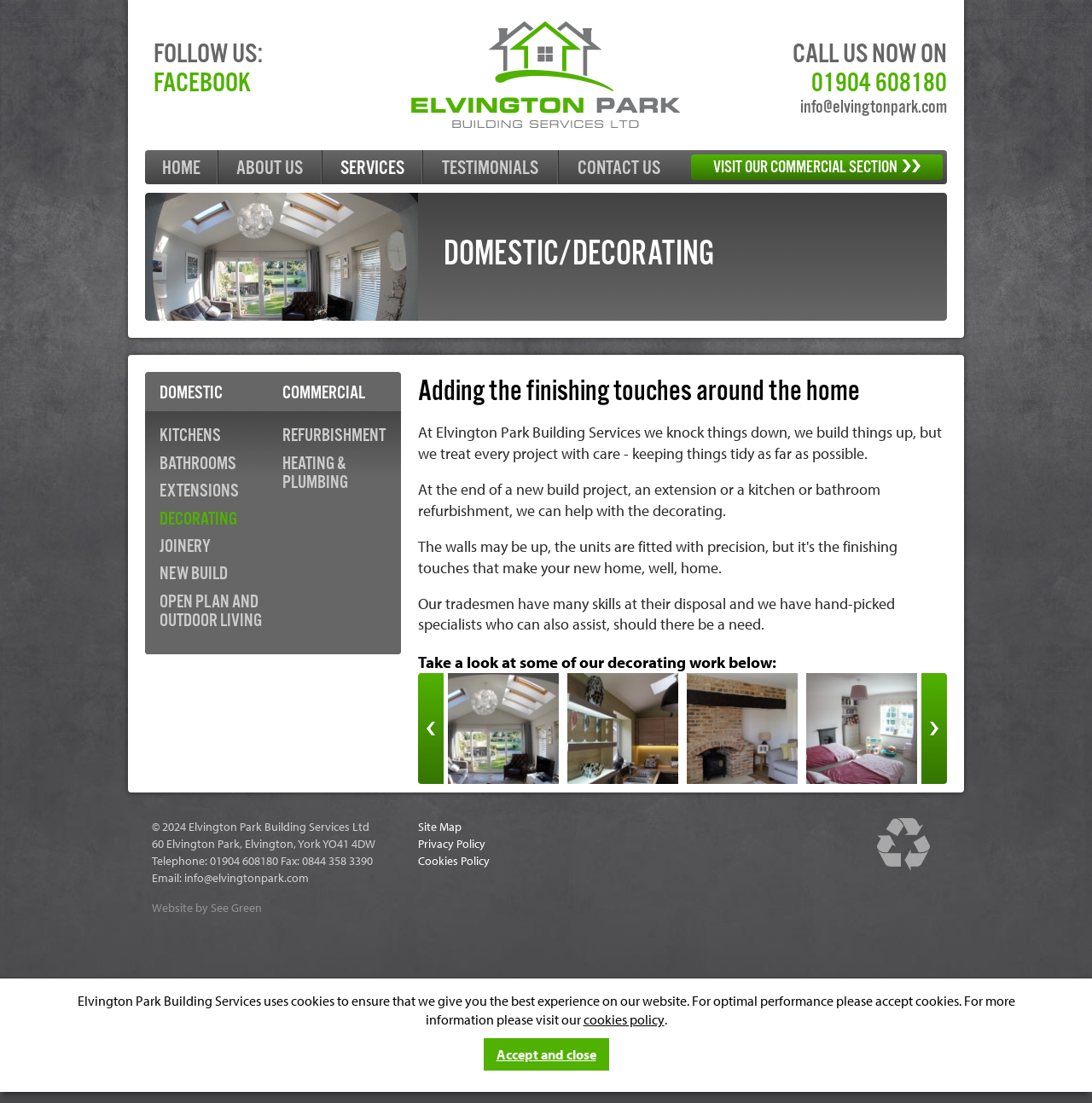Identify the bounding box coordinates for the UI element described as: "Accept and close". The coordinates should be provided as four floats between 0 and 1: [left, top, right, bottom].

[0.443, 0.941, 0.557, 0.971]